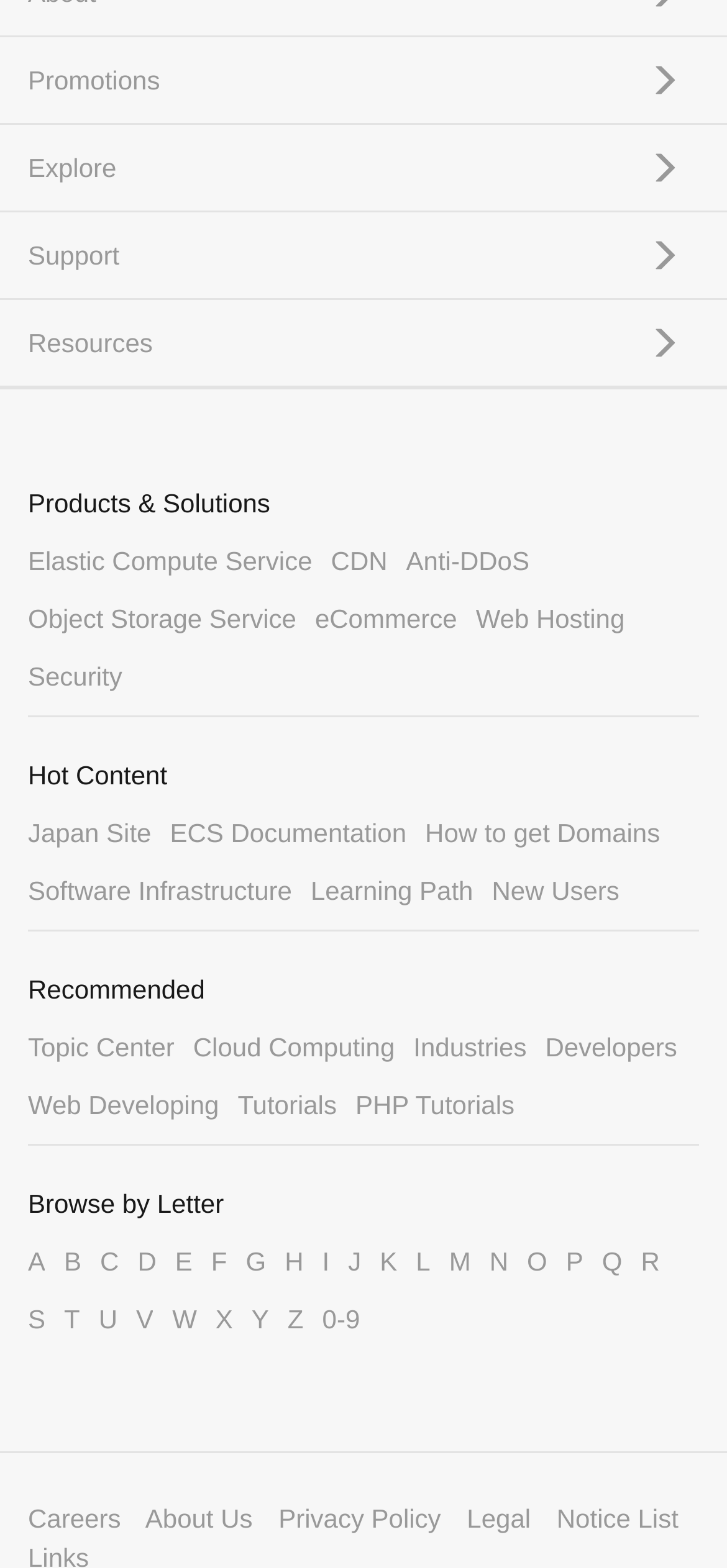Could you find the bounding box coordinates of the clickable area to complete this instruction: "Learn about cloud computing"?

[0.266, 0.658, 0.543, 0.677]